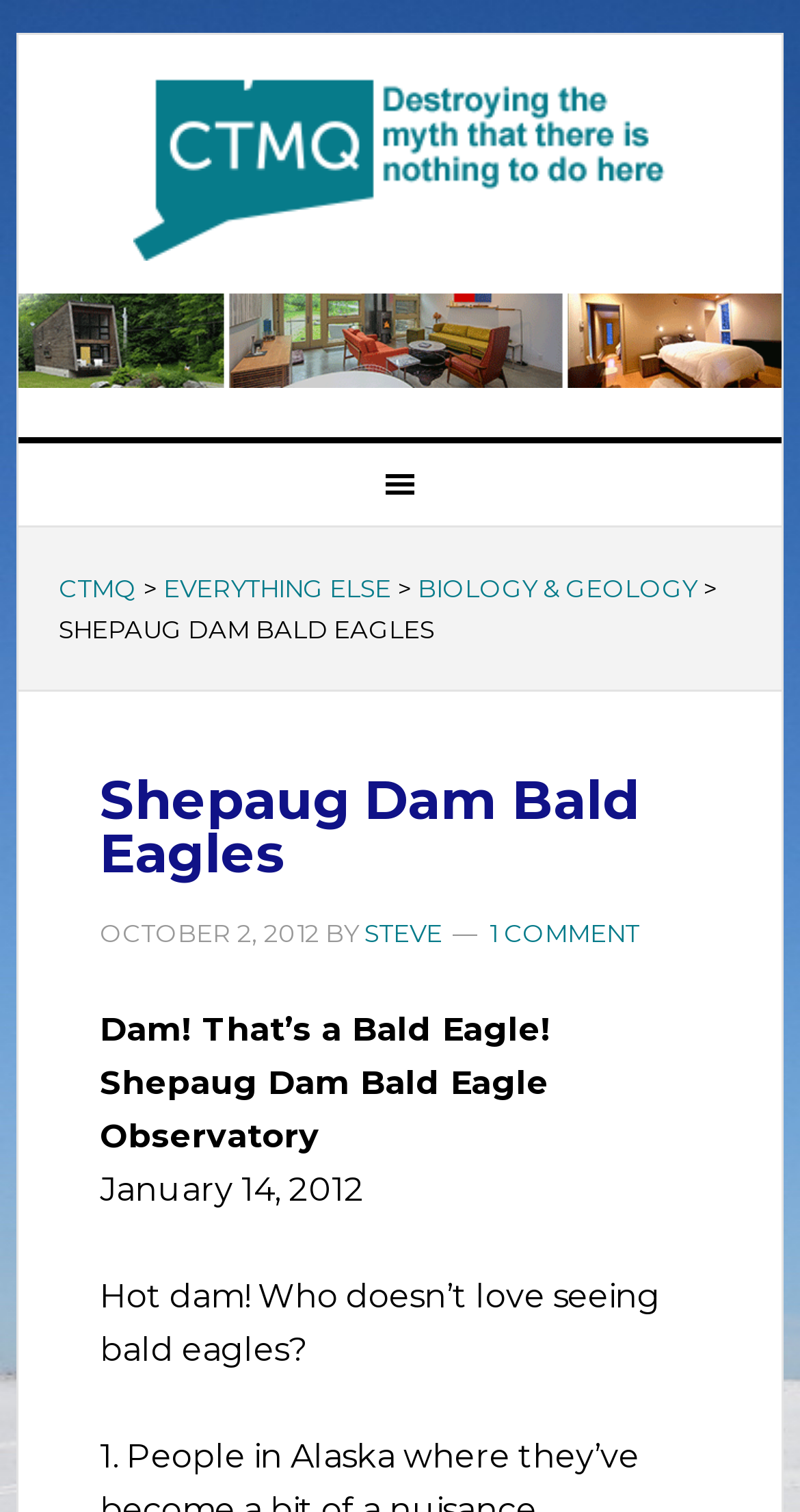What is the date of the article?
Using the image as a reference, deliver a detailed and thorough answer to the question.

I looked for the date of the article and found it in the time element, which is 'OCTOBER 2, 2012'.